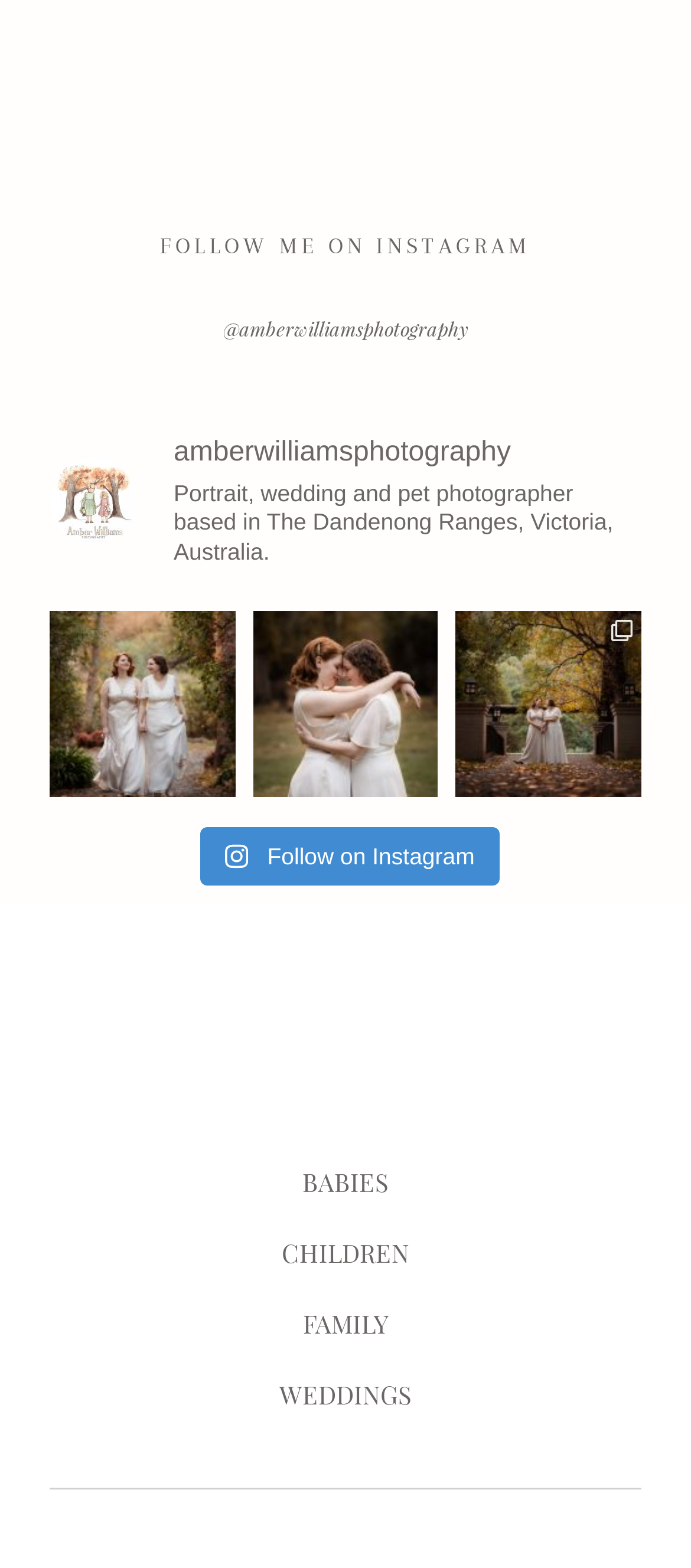Show the bounding box coordinates for the element that needs to be clicked to execute the following instruction: "Explore family photography". Provide the coordinates in the form of four float numbers between 0 and 1, i.e., [left, top, right, bottom].

[0.438, 0.833, 0.562, 0.855]